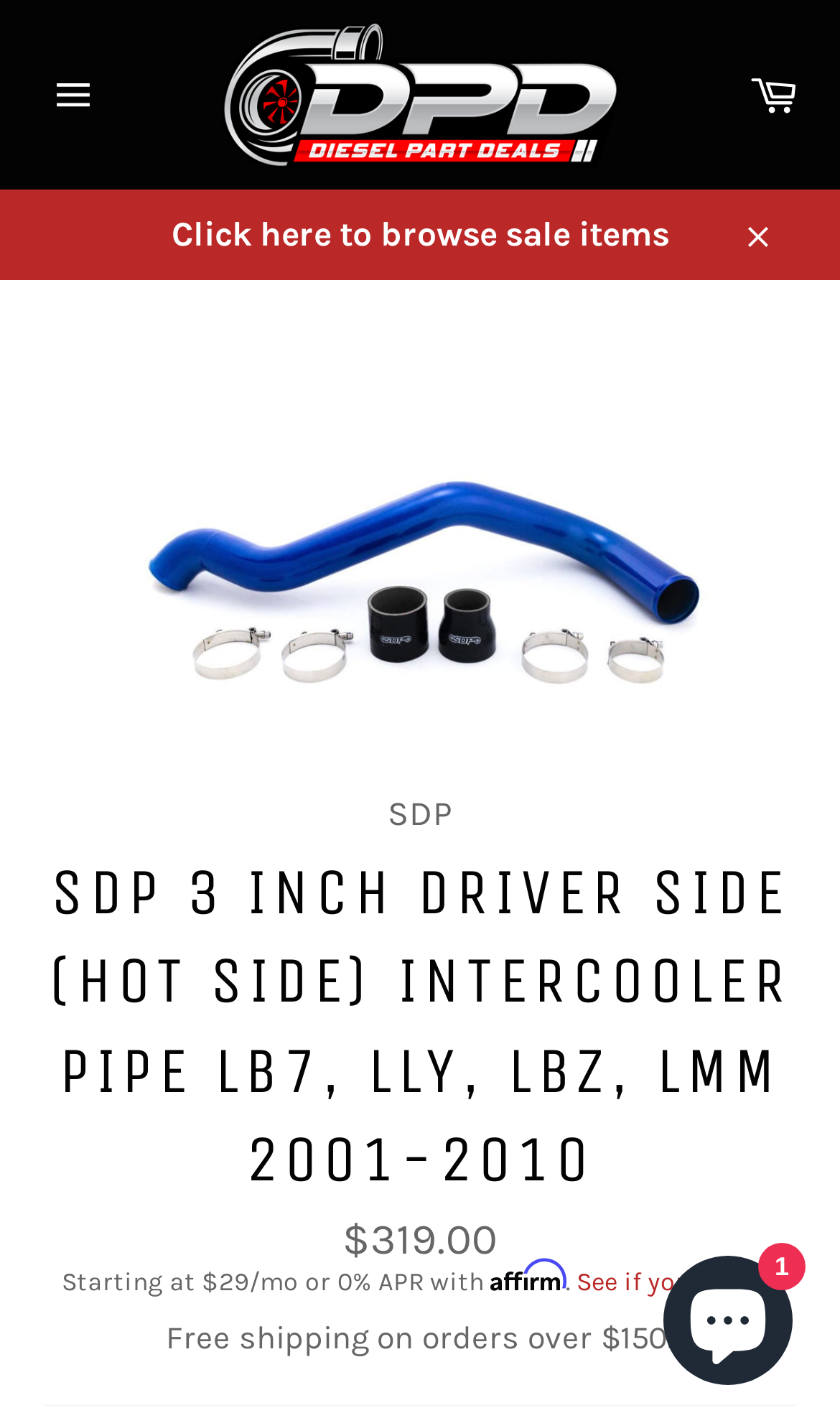Please extract the webpage's main title and generate its text content.

SDP 3 INCH DRIVER SIDE (HOT SIDE) INTERCOOLER PIPE LB7, LLY, LBZ, LMM 2001-2010